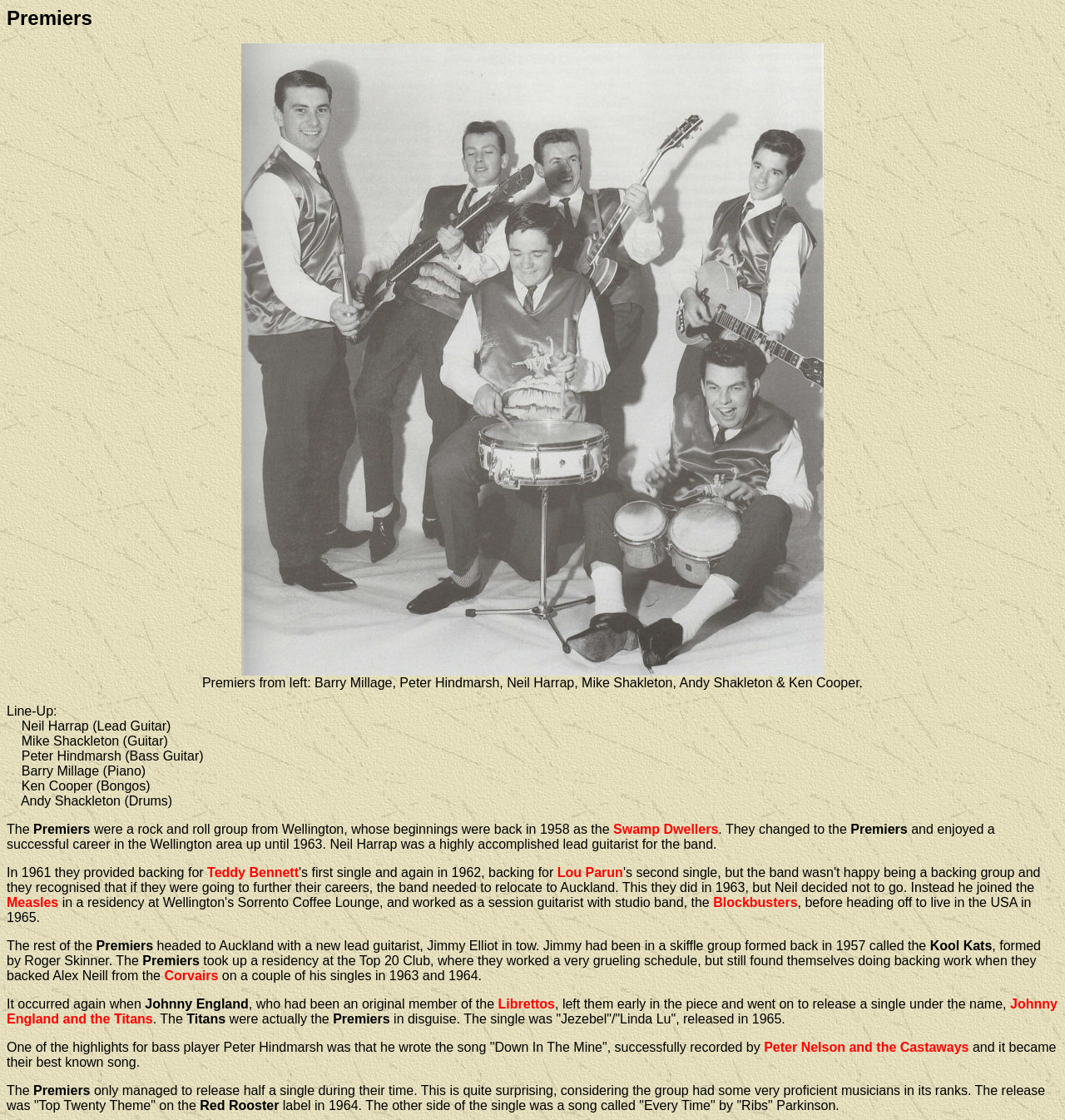What is the name of the rock and roll group?
Provide a well-explained and detailed answer to the question.

The webpage is about a rock and roll group, and the name of the group is mentioned in the text as 'Premiers'.